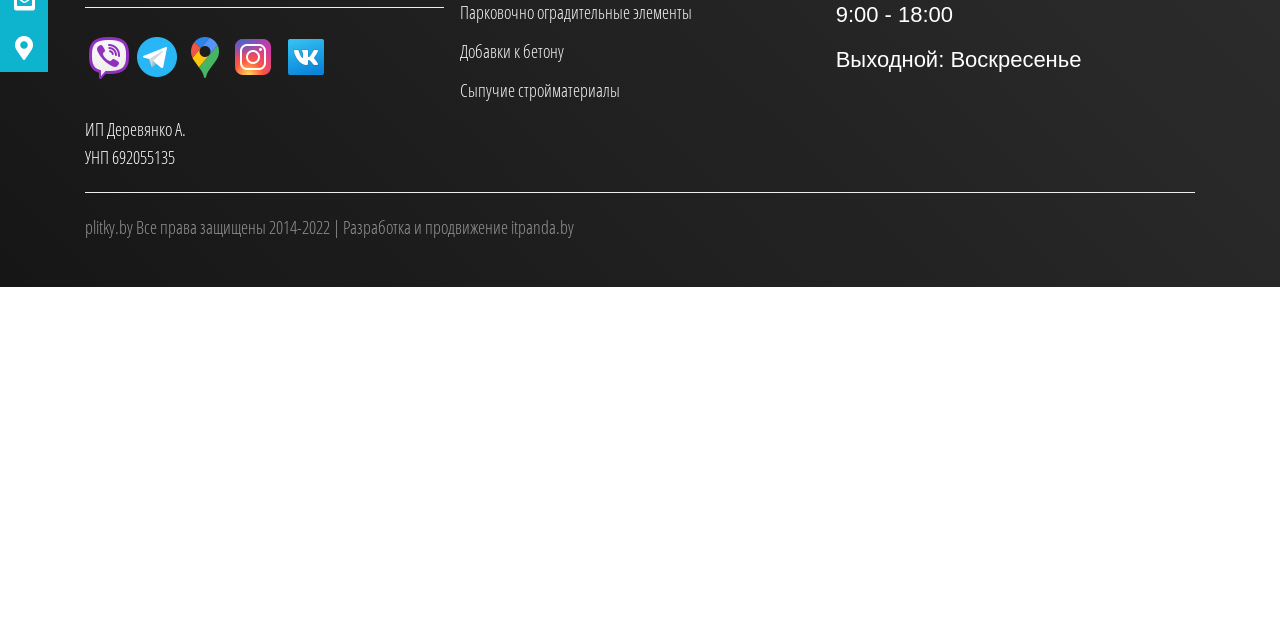Please determine the bounding box coordinates for the UI element described as: "г.Солигорск Любанское шоссе около 1-ру".

[0.0, 0.038, 0.038, 0.112]